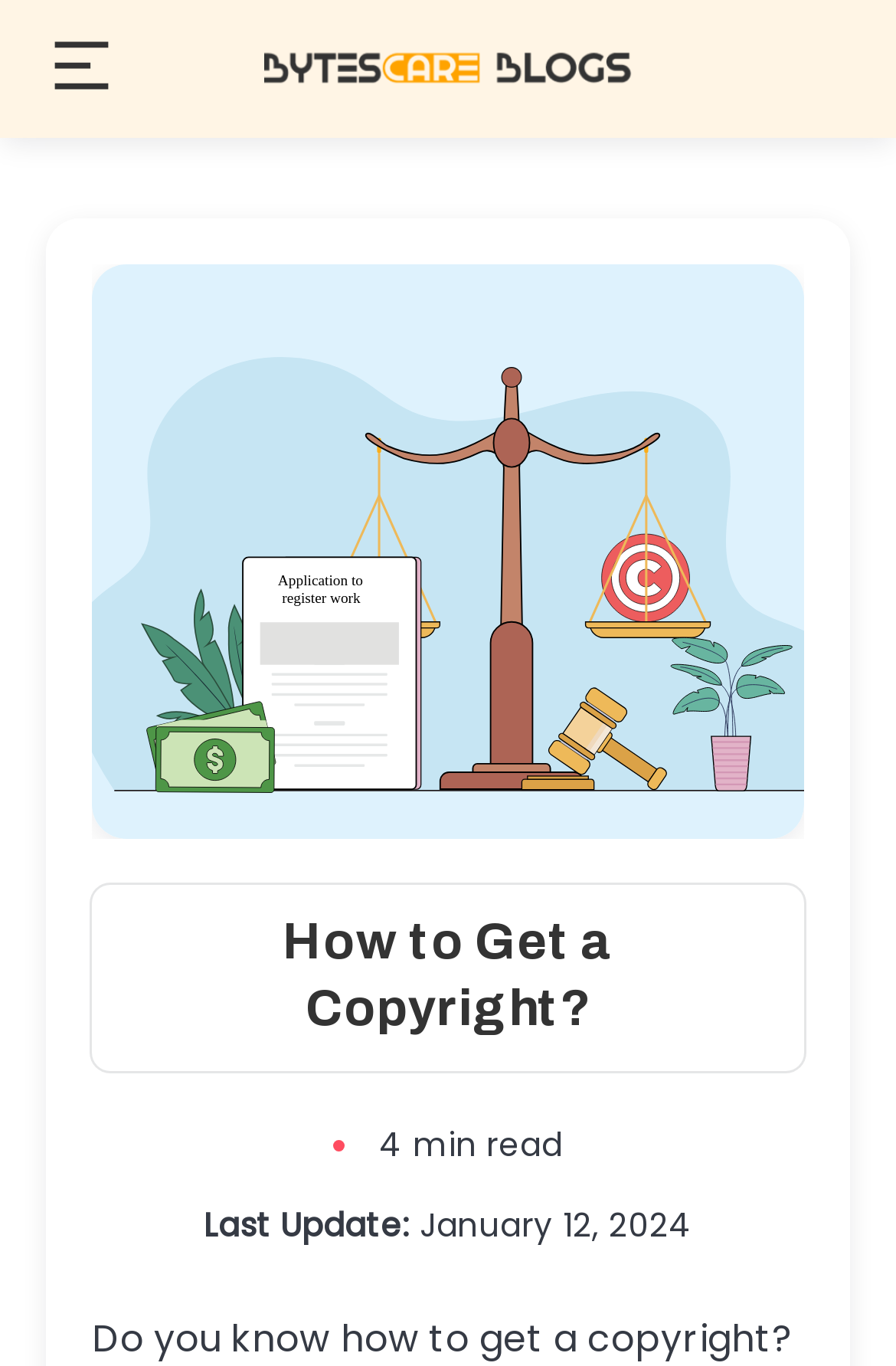What is the image above the header section?
Kindly offer a comprehensive and detailed response to the question.

I found the image above the header section by looking at the image element located at the top of the page, which is likely the logo of the Bytescare blog.